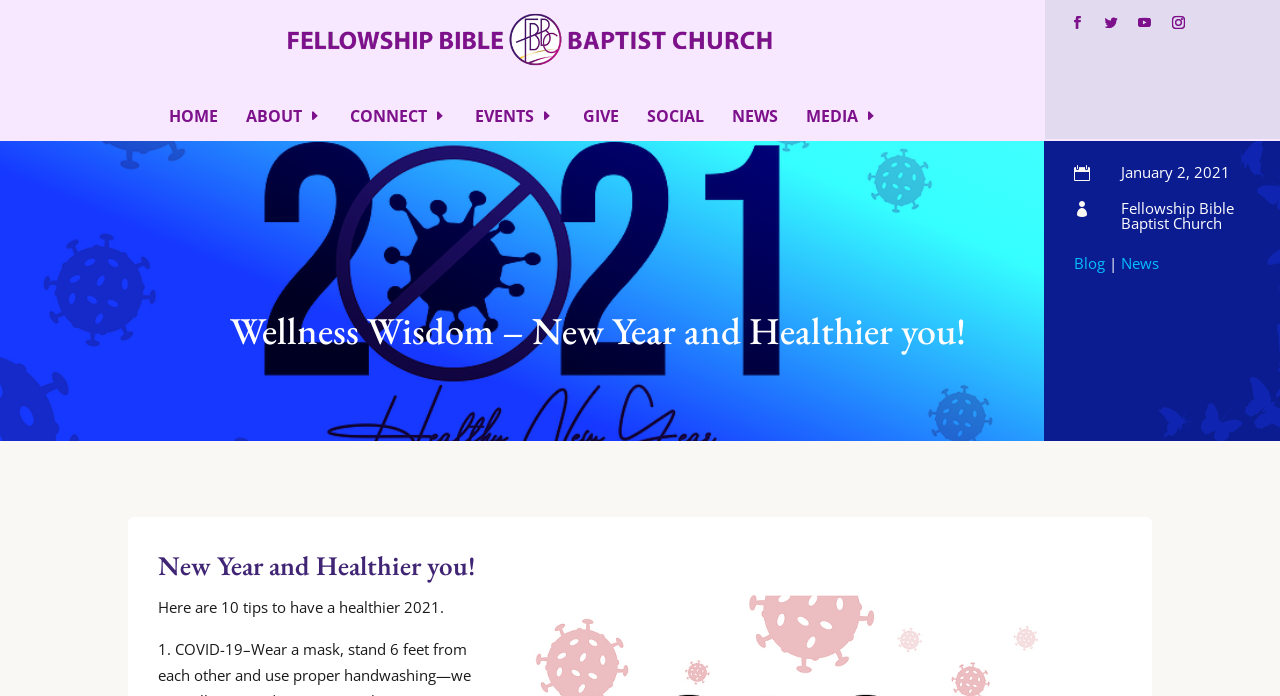Identify the bounding box coordinates of the region I need to click to complete this instruction: "Click the HOME link".

[0.132, 0.113, 0.17, 0.222]